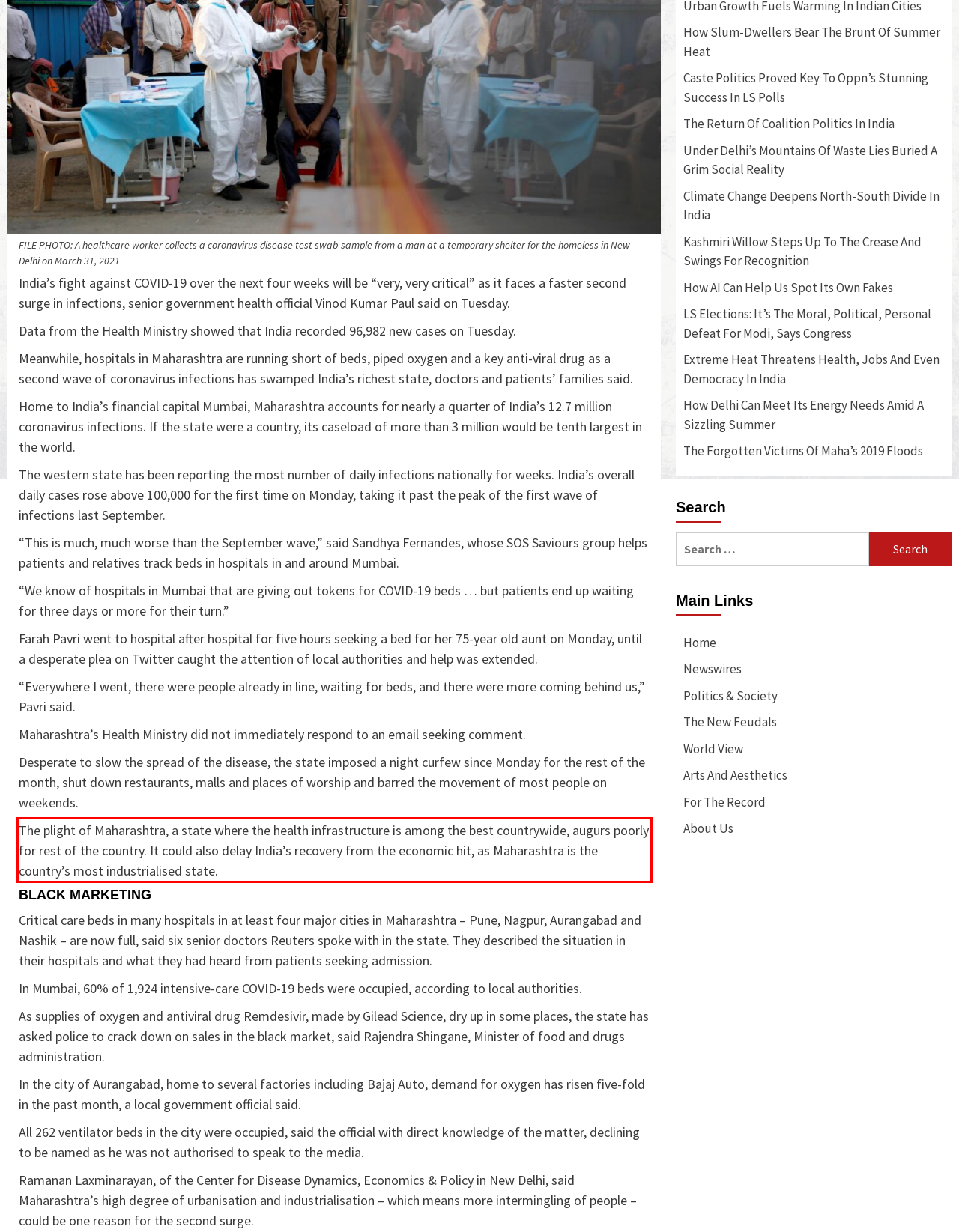Within the screenshot of a webpage, identify the red bounding box and perform OCR to capture the text content it contains.

The plight of Maharashtra, a state where the health infrastructure is among the best countrywide, augurs poorly for rest of the country. It could also delay India’s recovery from the economic hit, as Maharashtra is the country’s most industrialised state.